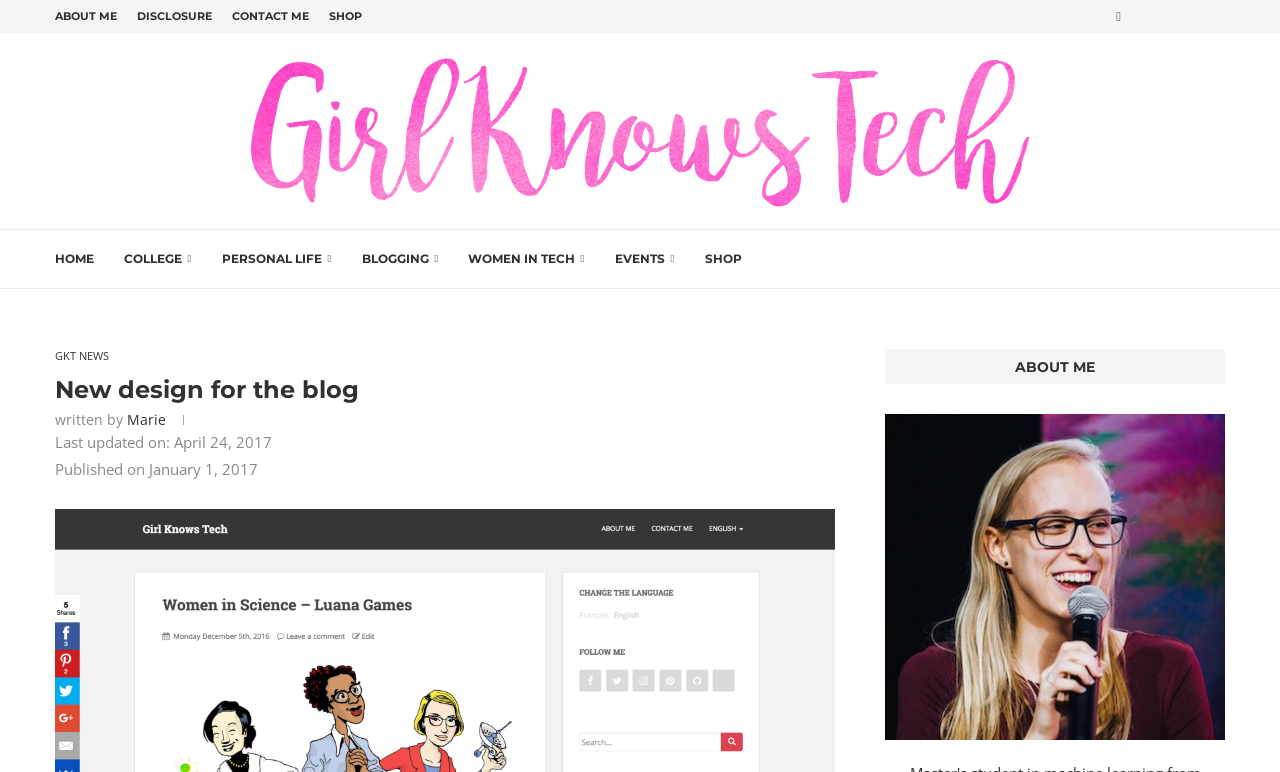Write an extensive caption that covers every aspect of the webpage.

The webpage is a blog titled "New design for the blog – Girl Knows Tech". At the top, there are four navigation links: "ABOUT ME", "DISCLOSURE", "CONTACT ME", and "SHOP", aligned horizontally. To the right of these links, there is a "Facebook" link. Below these links, there is a large header image with the text "Girl Knows Tech".

On the left side of the page, there is a vertical menu with seven links: "HOME", "COLLEGE", "PERSONAL LIFE", "BLOGGING", "WOMEN IN TECH", "EVENTS", and "SHOP". Below this menu, there is a search link.

The main content area of the page is divided into two sections. The top section has a heading "New design for the blog" and a subheading "written by Marie". Below this, there are two lines of text indicating the last updated and published dates of the blog post.

The second section of the main content area has a heading "ABOUT ME" and a link "About Me" with an accompanying image. 

At the bottom of the page, there is a link "Sparkling-theme".